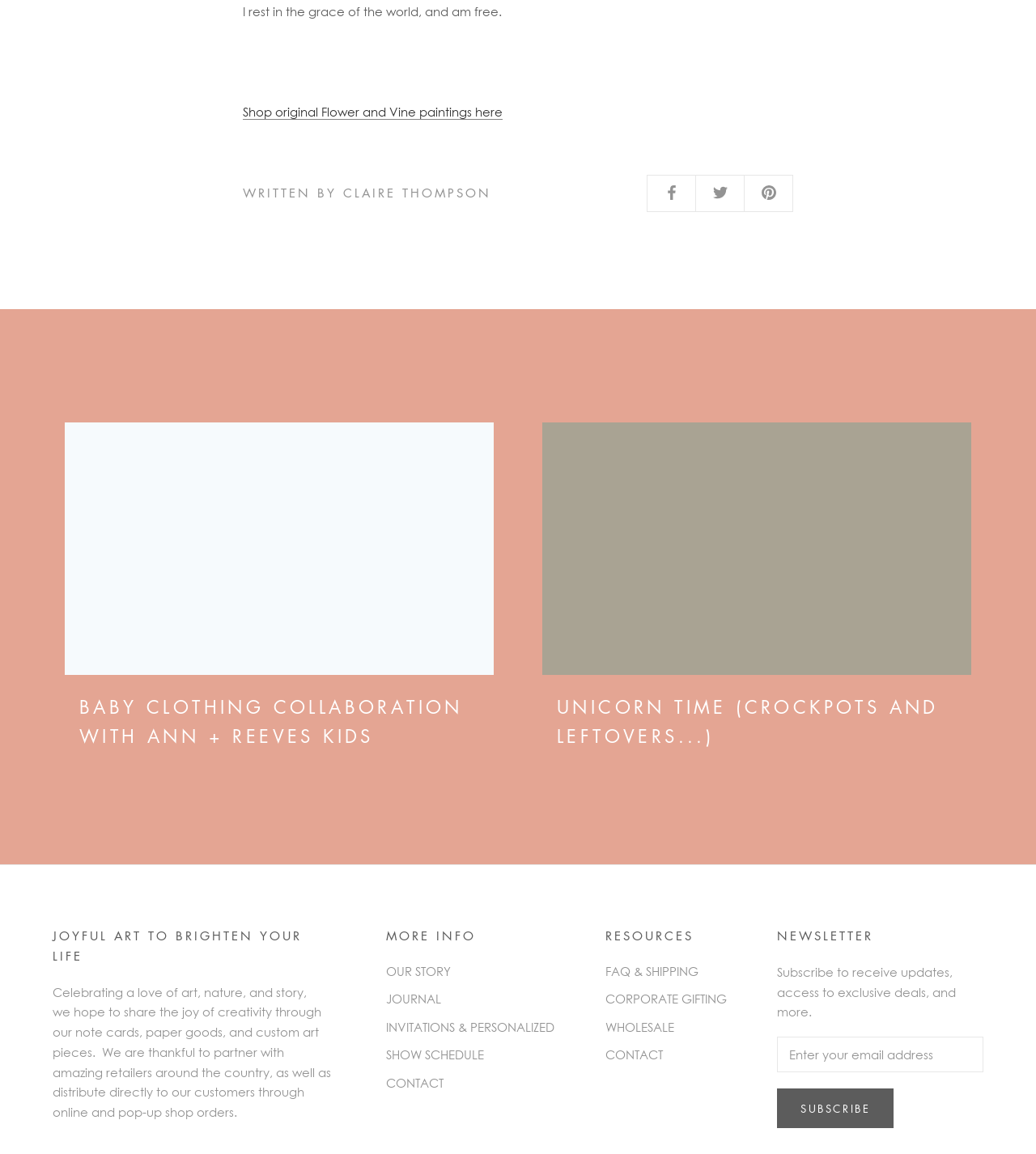Show the bounding box coordinates of the element that should be clicked to complete the task: "Read the 'BABY CLOTHING COLLABORATION WITH ANN + REEVES KIDS' article".

[0.062, 0.366, 0.477, 0.585]